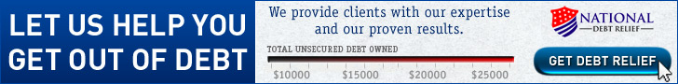Give an in-depth description of the image.

The image promotes a debt relief service, featuring bold text that reads "LET US HELP YOU GET OUT OF DEBT," emphasizing a supportive approach to managing financial struggles. Below the text is a brief description highlighting the expertise and successful outcomes offered by the service. A visual scale indicates "TOTAL UNSECURED DEBT OWNED," ranging from $10,000 to $25,000, likely illustrating different debt levels for potential clients. A prominent button labeled "GET DEBT RELIEF" invites users to take immediate action. The banner uses a confident blue color scheme, reinforcing trust and reliability, underscored by the "NATIONAL DEBT RELIEF" logo featuring a shield and star motif, symbolizing security and professionalism.